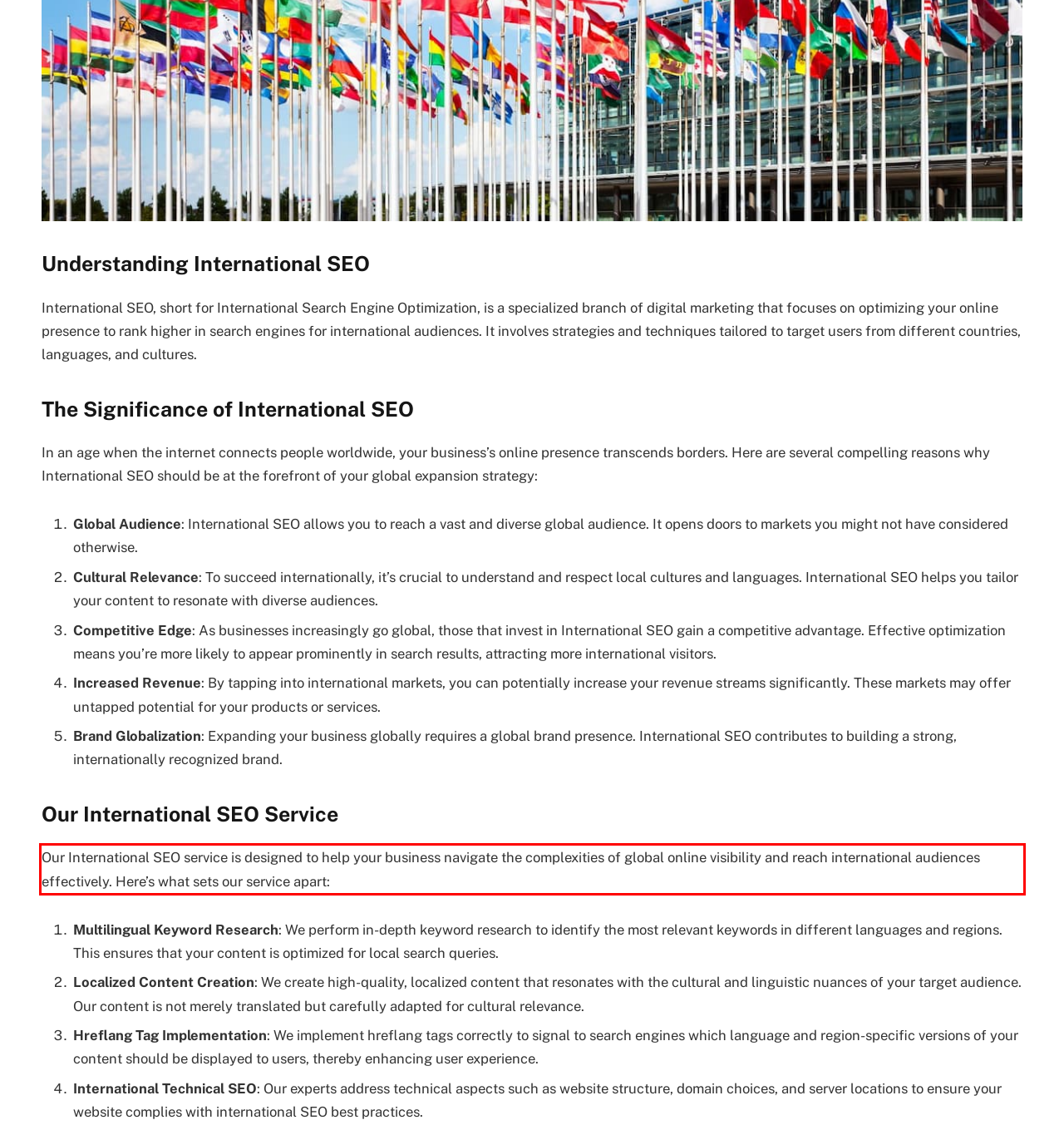You are looking at a screenshot of a webpage with a red rectangle bounding box. Use OCR to identify and extract the text content found inside this red bounding box.

Our International SEO service is designed to help your business navigate the complexities of global online visibility and reach international audiences effectively. Here’s what sets our service apart: